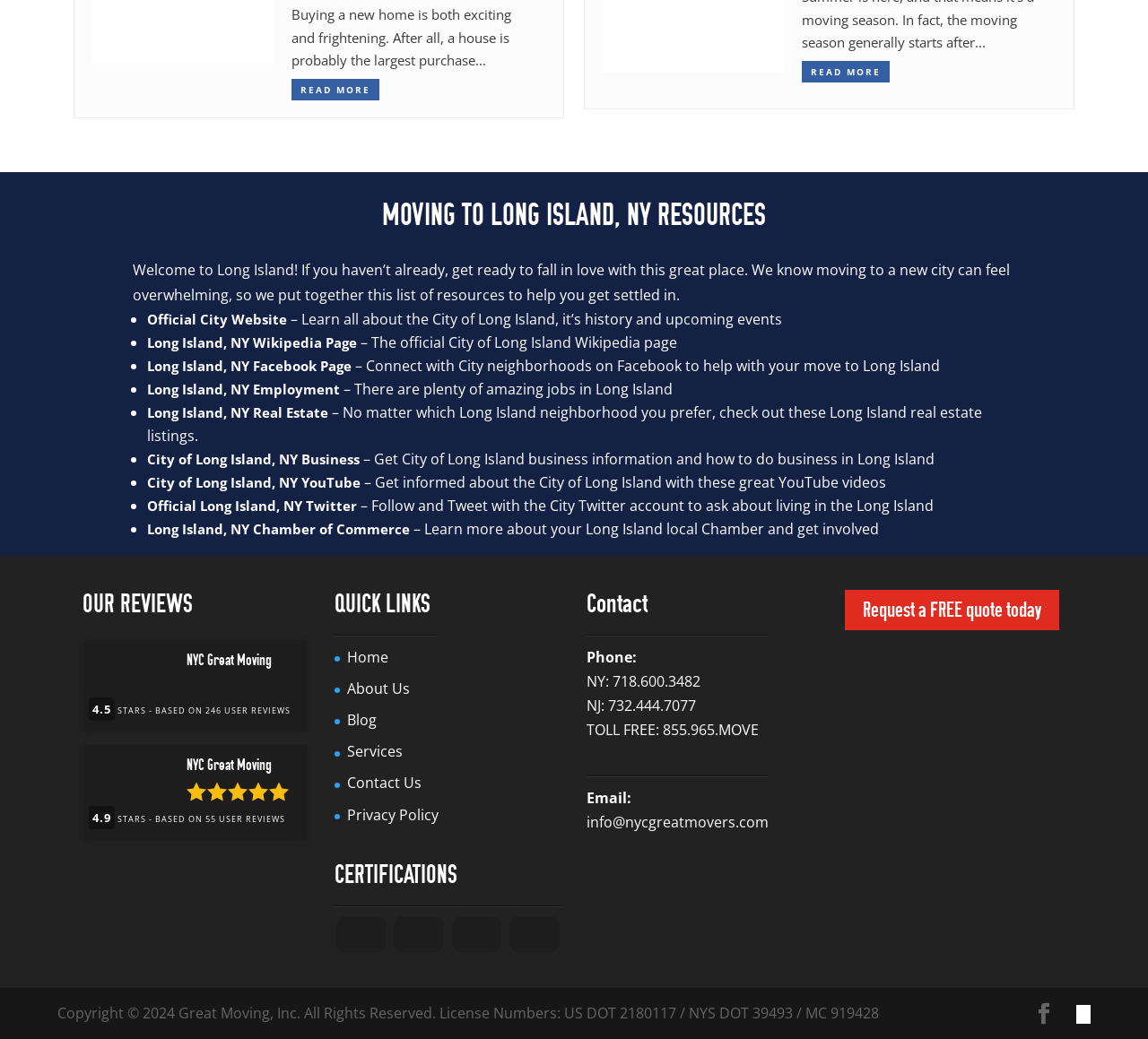Could you determine the bounding box coordinates of the clickable element to complete the instruction: "Contact via phone number 718.600.3482"? Provide the coordinates as four float numbers between 0 and 1, i.e., [left, top, right, bottom].

[0.511, 0.646, 0.61, 0.665]